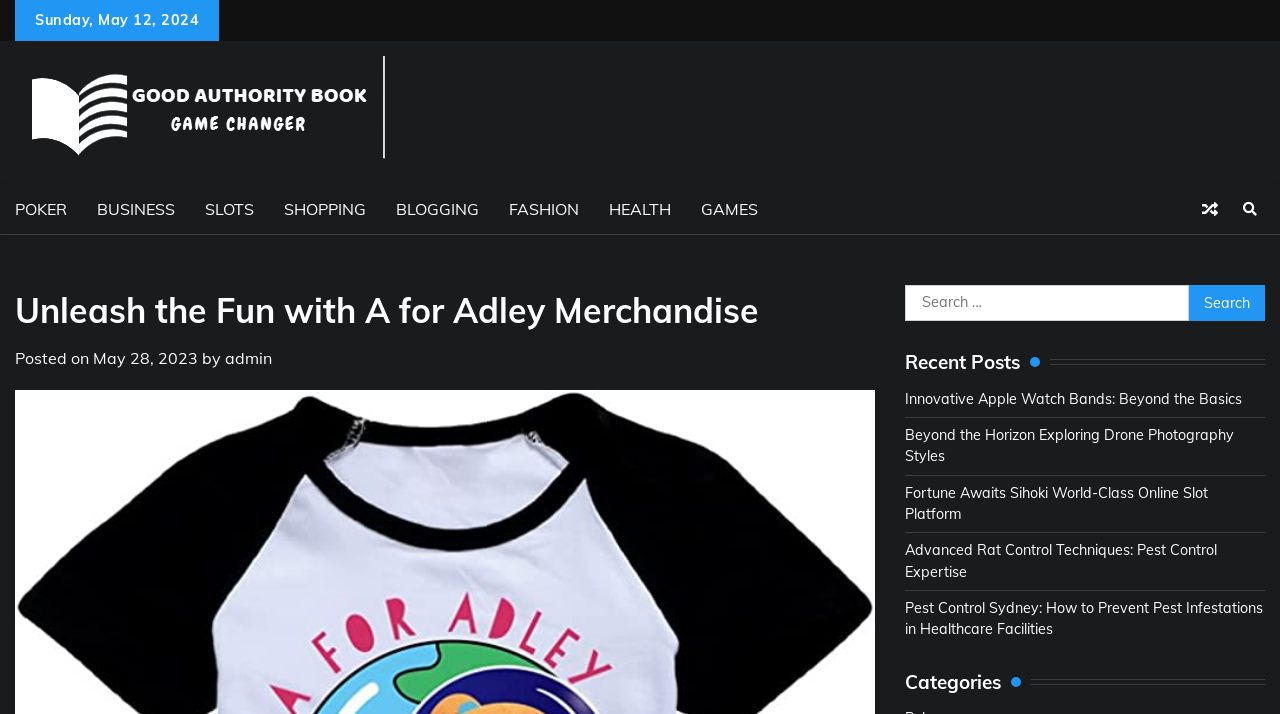What is the icon represented by ''?
From the details in the image, answer the question comprehensively.

The icon represented by '' is a search icon, which is commonly used to represent search functionality, and is located on the top right side of the webpage.